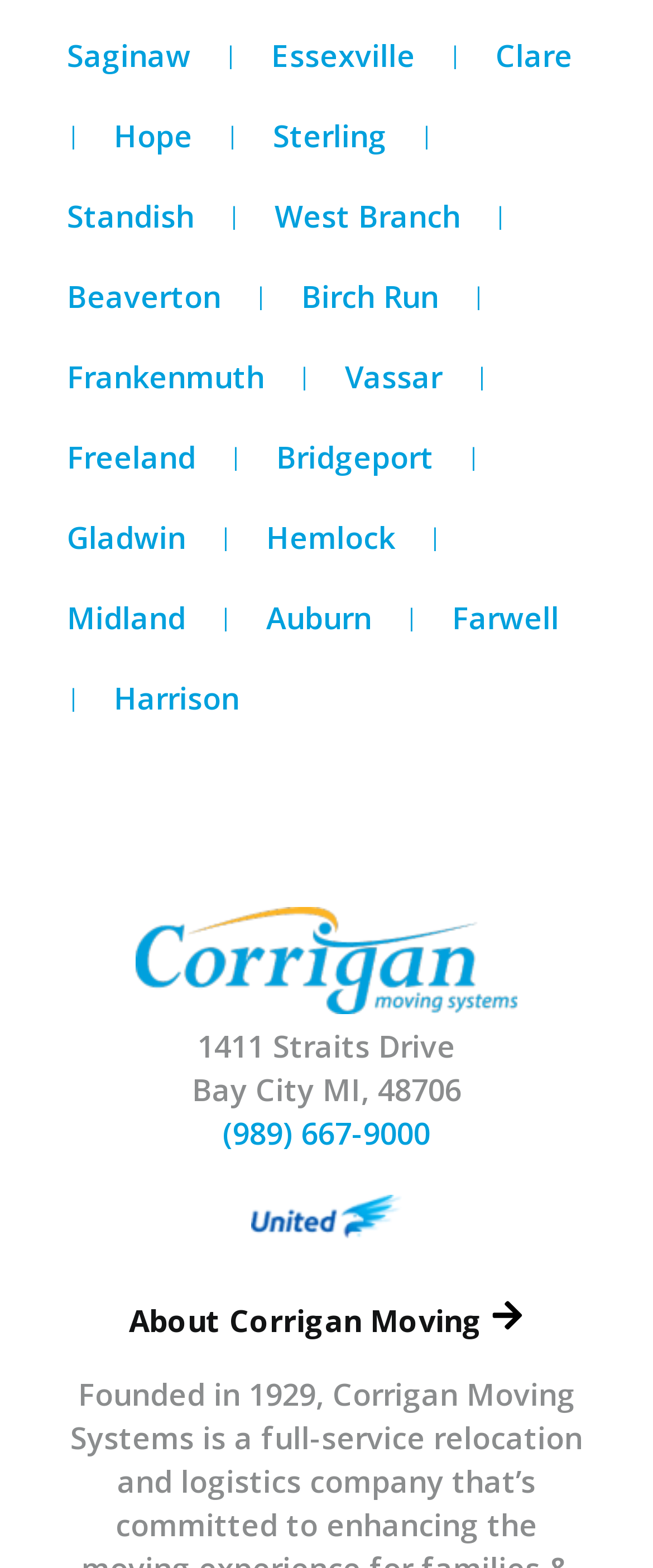What is the name of the company associated with the logo at the bottom of the webpage?
Can you provide a detailed and comprehensive answer to the question?

I found the logo at the bottom of the webpage with ID 77, and the associated text is 'United Van Lines Logo'.